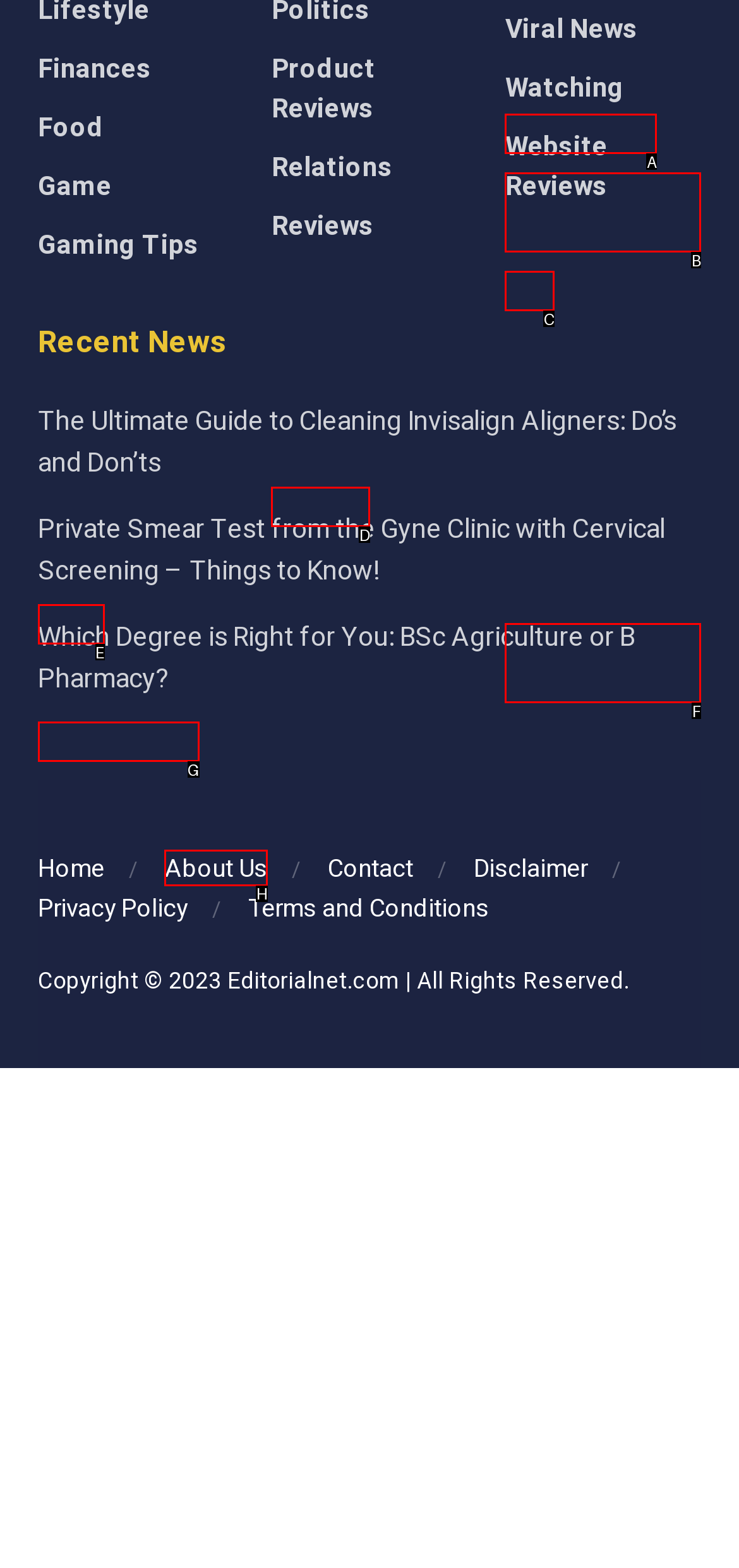Choose the HTML element that should be clicked to achieve this task: Go to About Us
Respond with the letter of the correct choice.

H